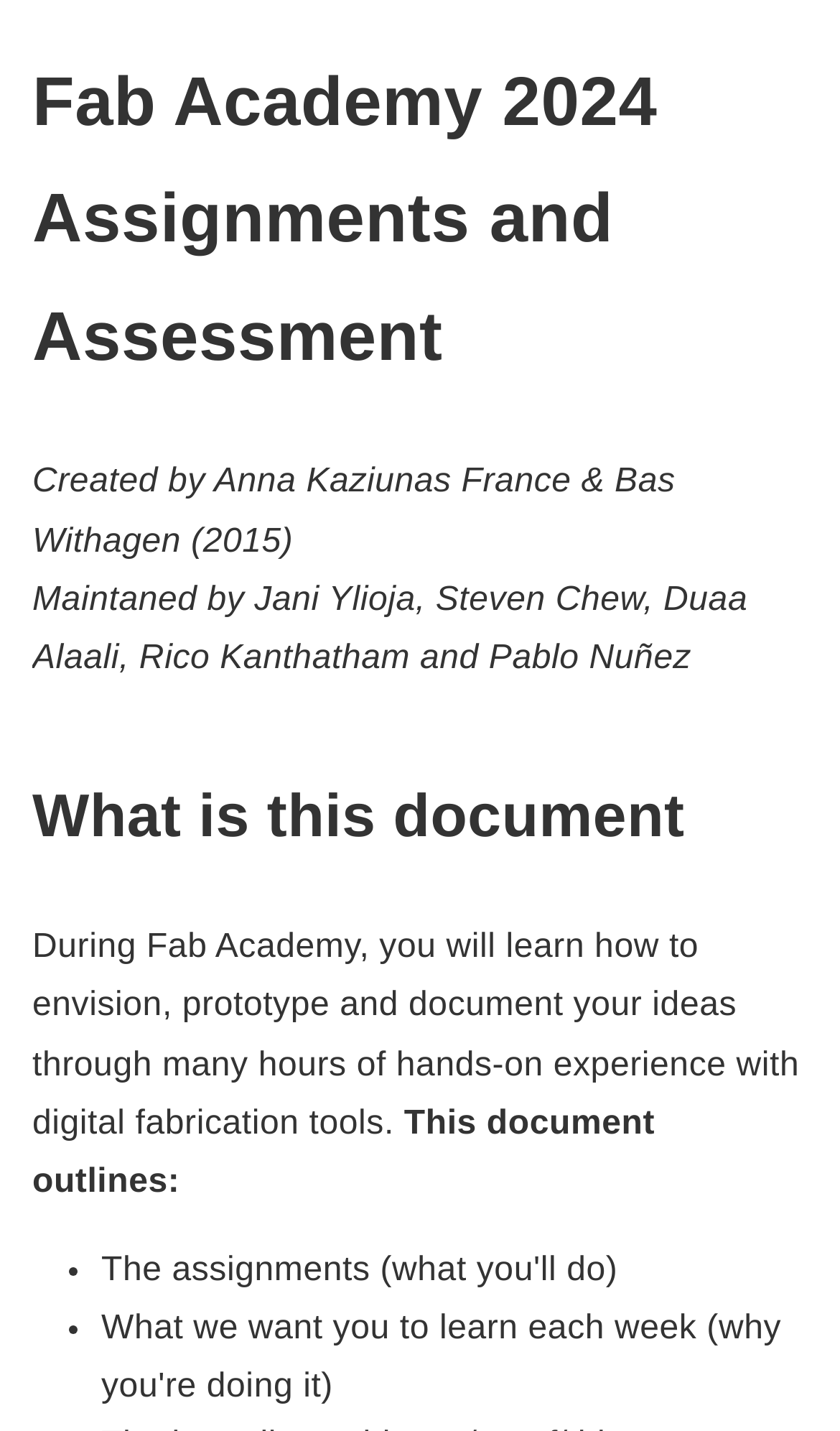How many list markers are present in the webpage?
Refer to the screenshot and answer in one word or phrase.

2